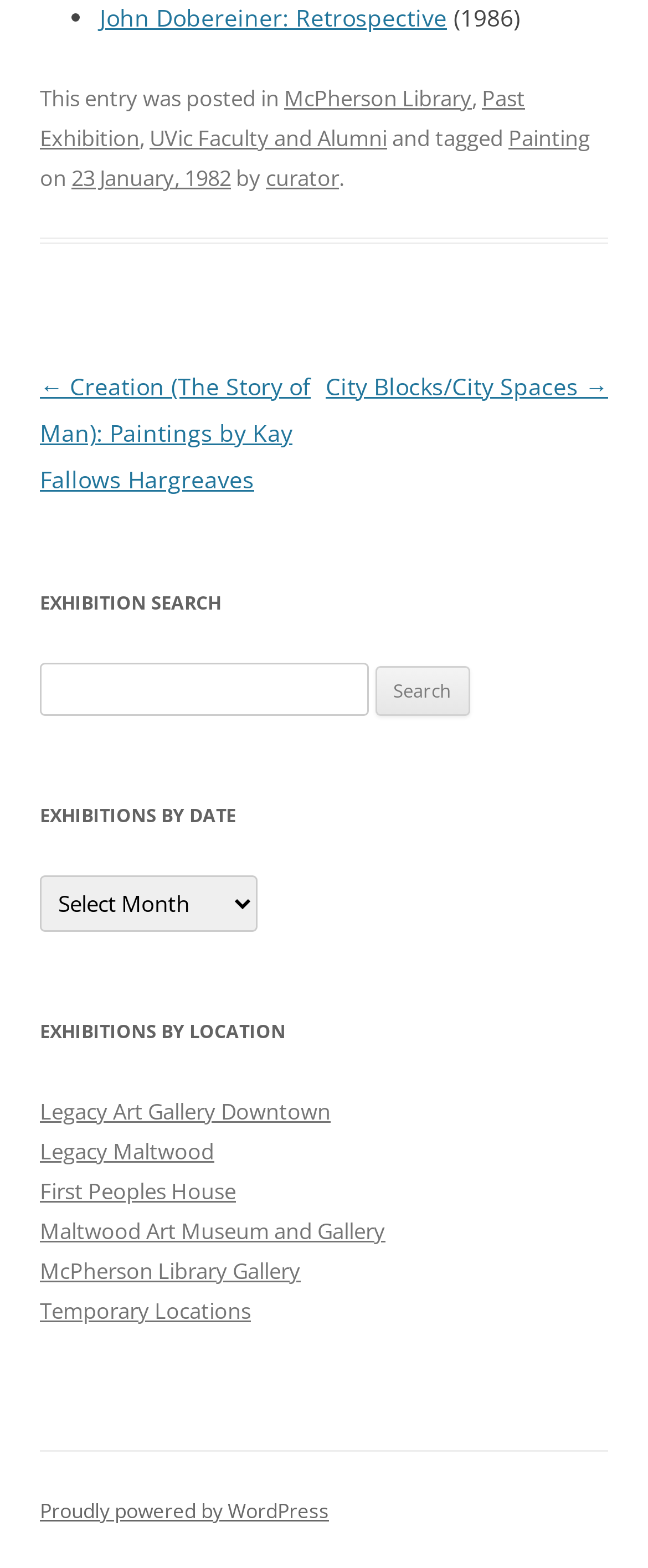What is the date of the posted entry?
Refer to the image and provide a one-word or short phrase answer.

23 January, 1982